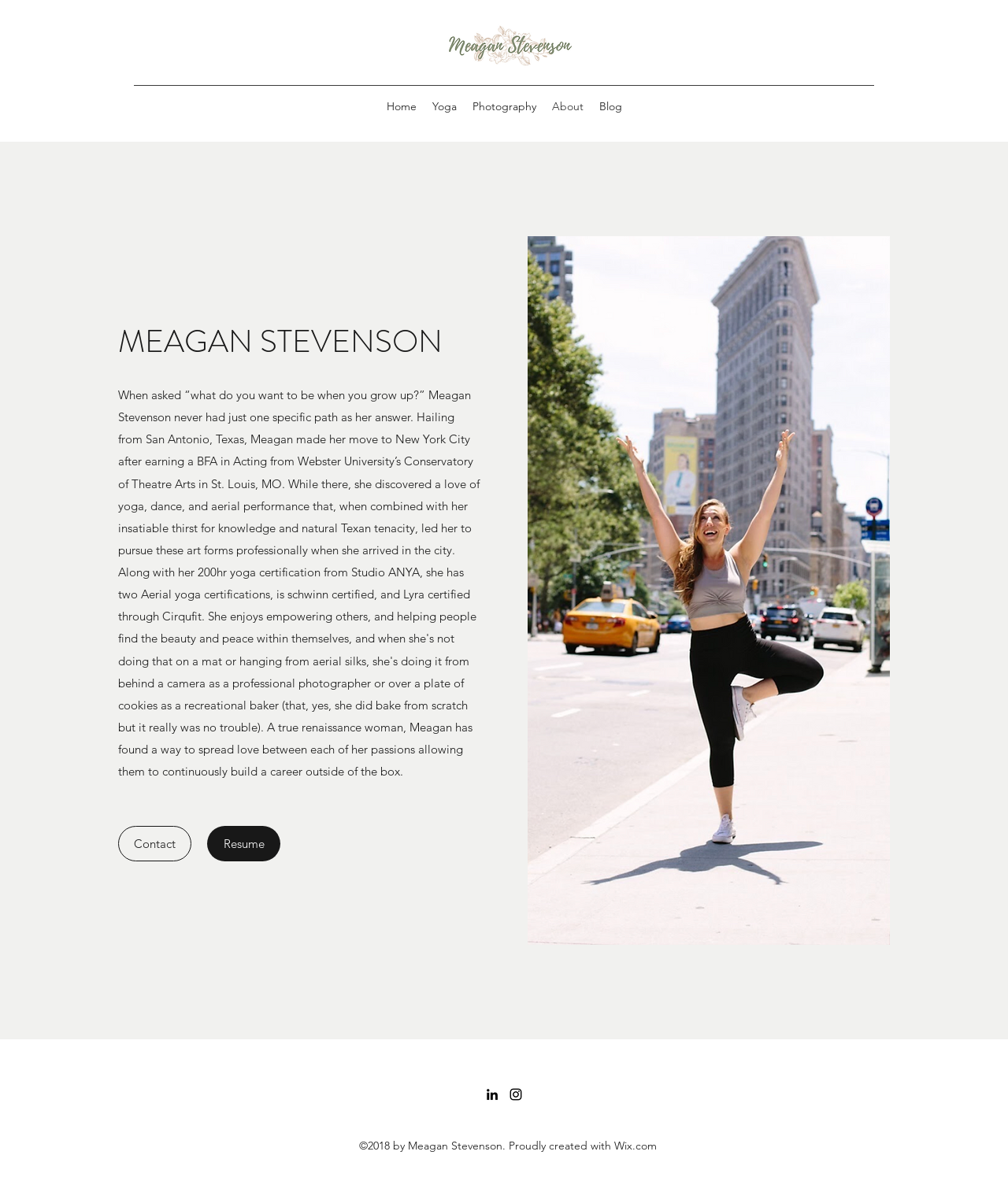Please identify the bounding box coordinates of the region to click in order to complete the task: "Read the article about discovering innovation". The coordinates must be four float numbers between 0 and 1, specified as [left, top, right, bottom].

None